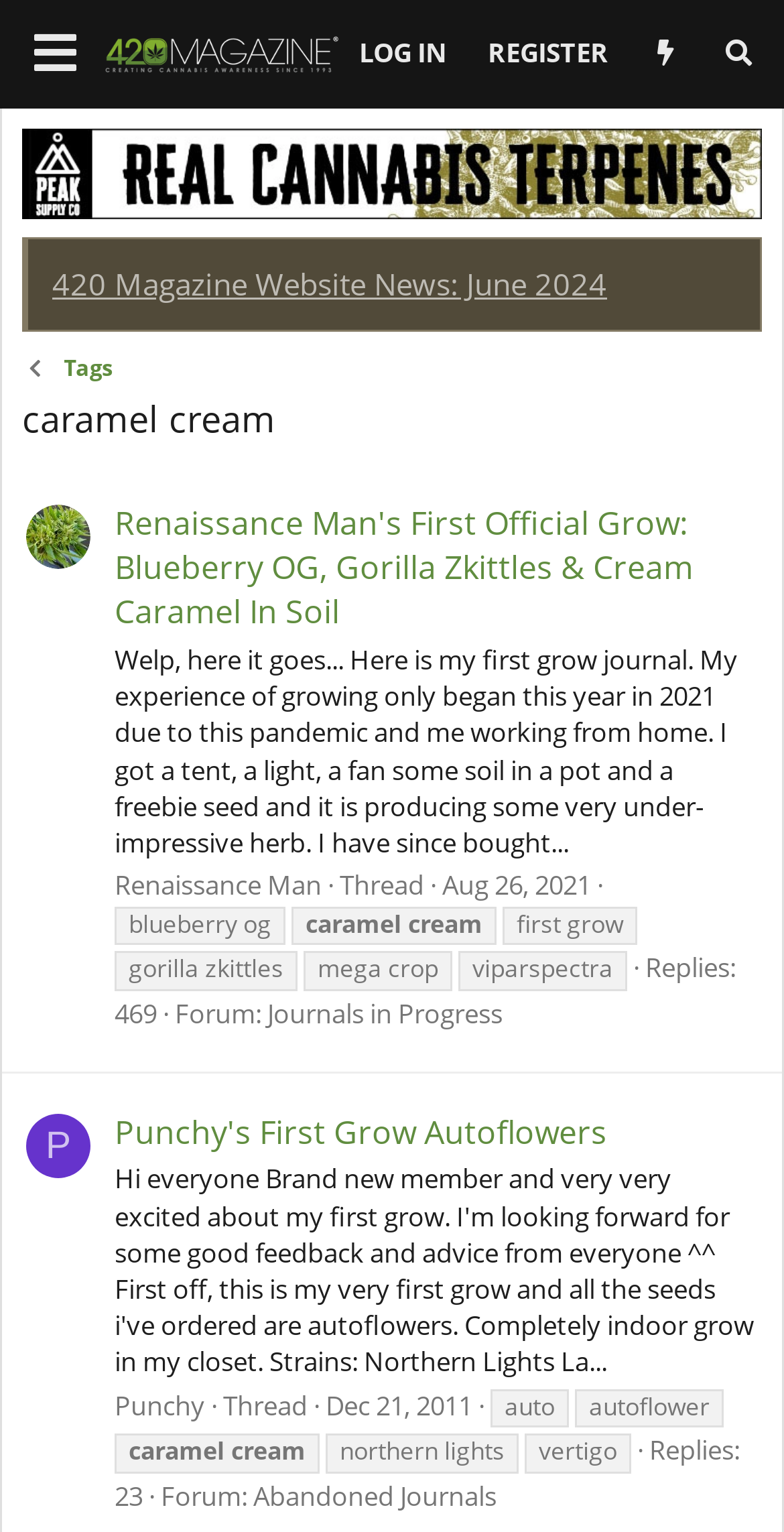Please identify the bounding box coordinates of the element's region that I should click in order to complete the following instruction: "Search for something". The bounding box coordinates consist of four float numbers between 0 and 1, i.e., [left, top, right, bottom].

[0.896, 0.006, 0.99, 0.065]